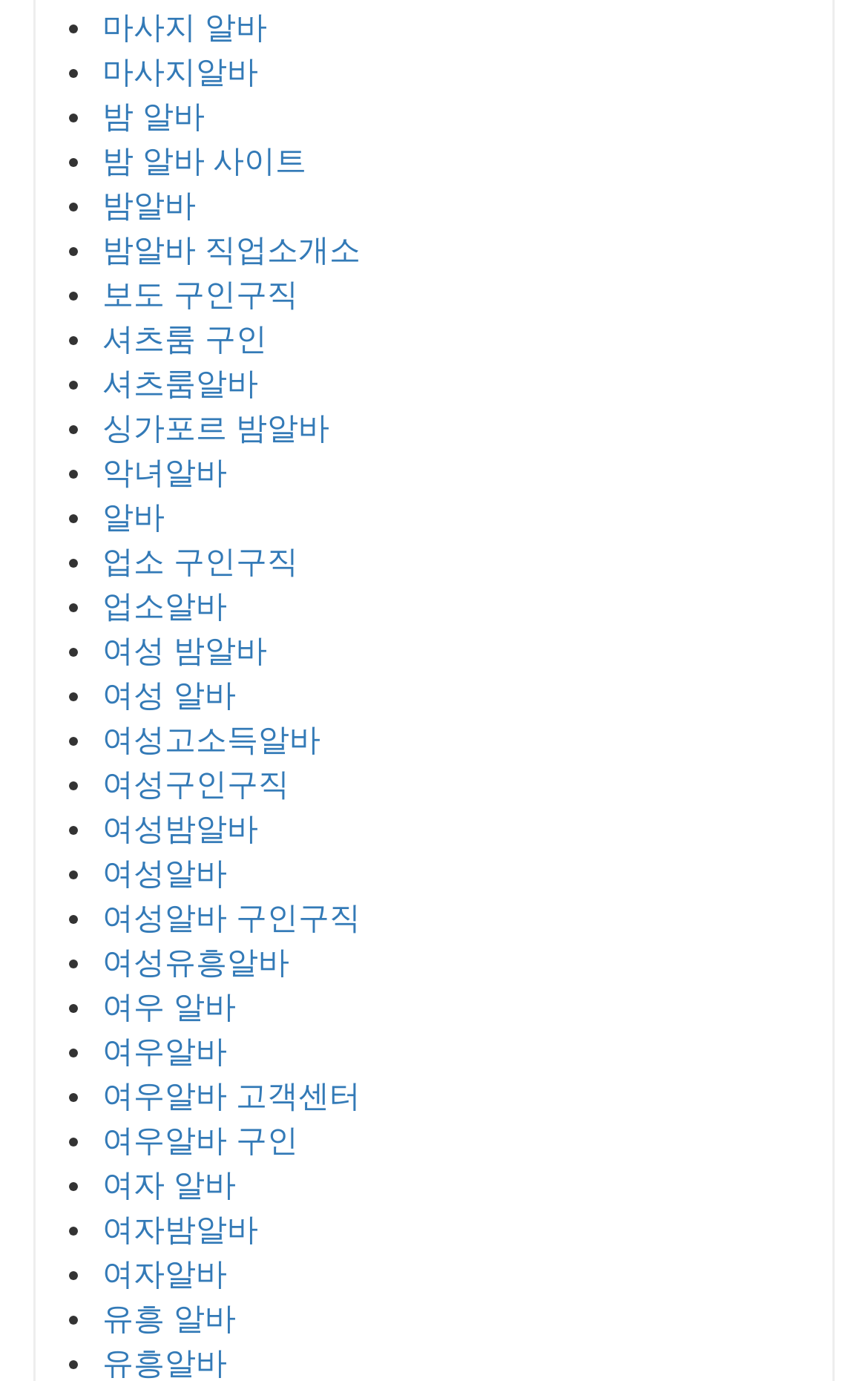Identify the bounding box coordinates of the area you need to click to perform the following instruction: "Click 알바".

[0.118, 0.361, 0.19, 0.387]